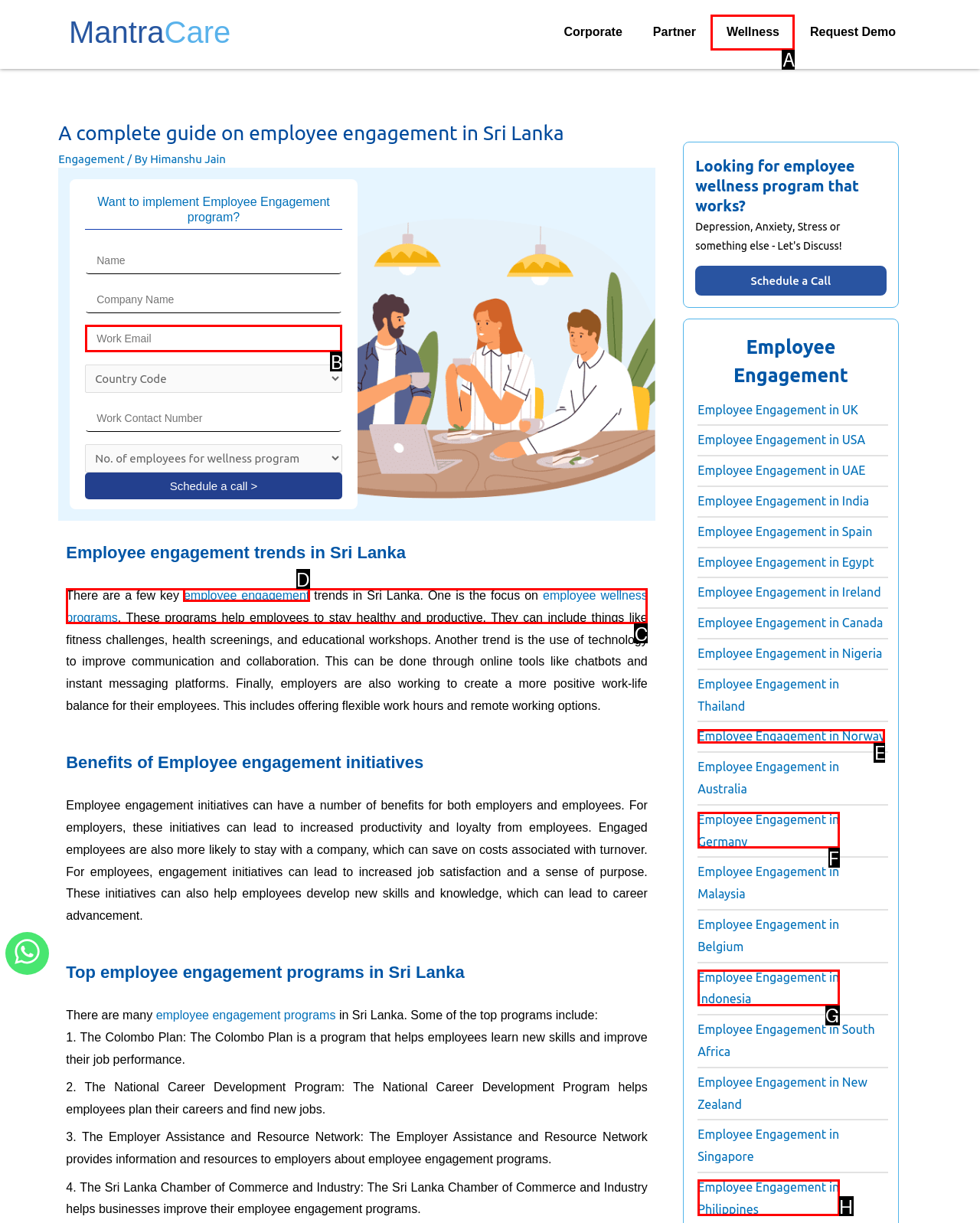Identify the letter of the UI element that fits the description: name="input_6" placeholder="Work Email"
Respond with the letter of the option directly.

B